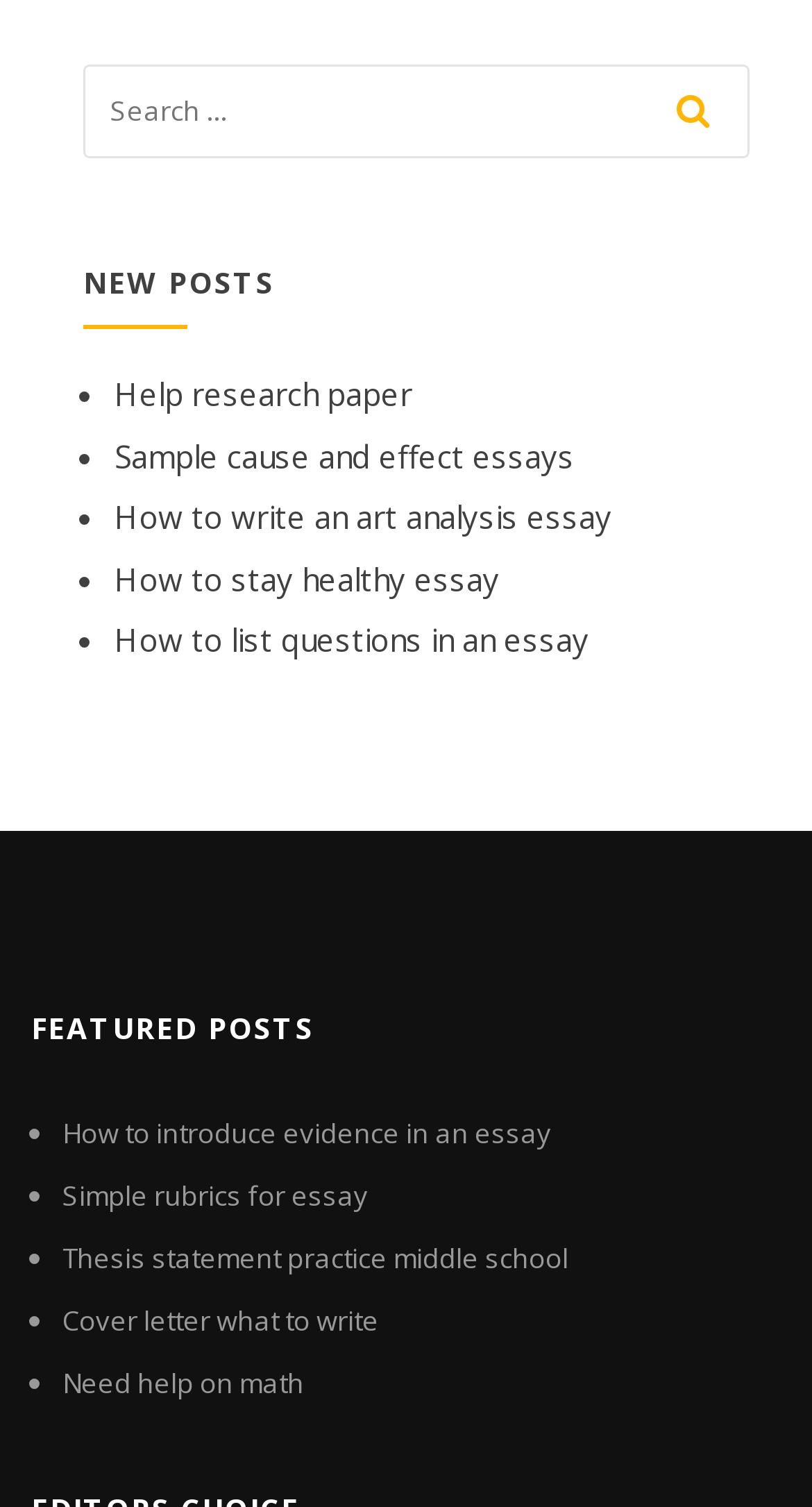Find the bounding box coordinates of the area that needs to be clicked in order to achieve the following instruction: "read the post about 'Help research paper'". The coordinates should be specified as four float numbers between 0 and 1, i.e., [left, top, right, bottom].

[0.141, 0.248, 0.508, 0.276]